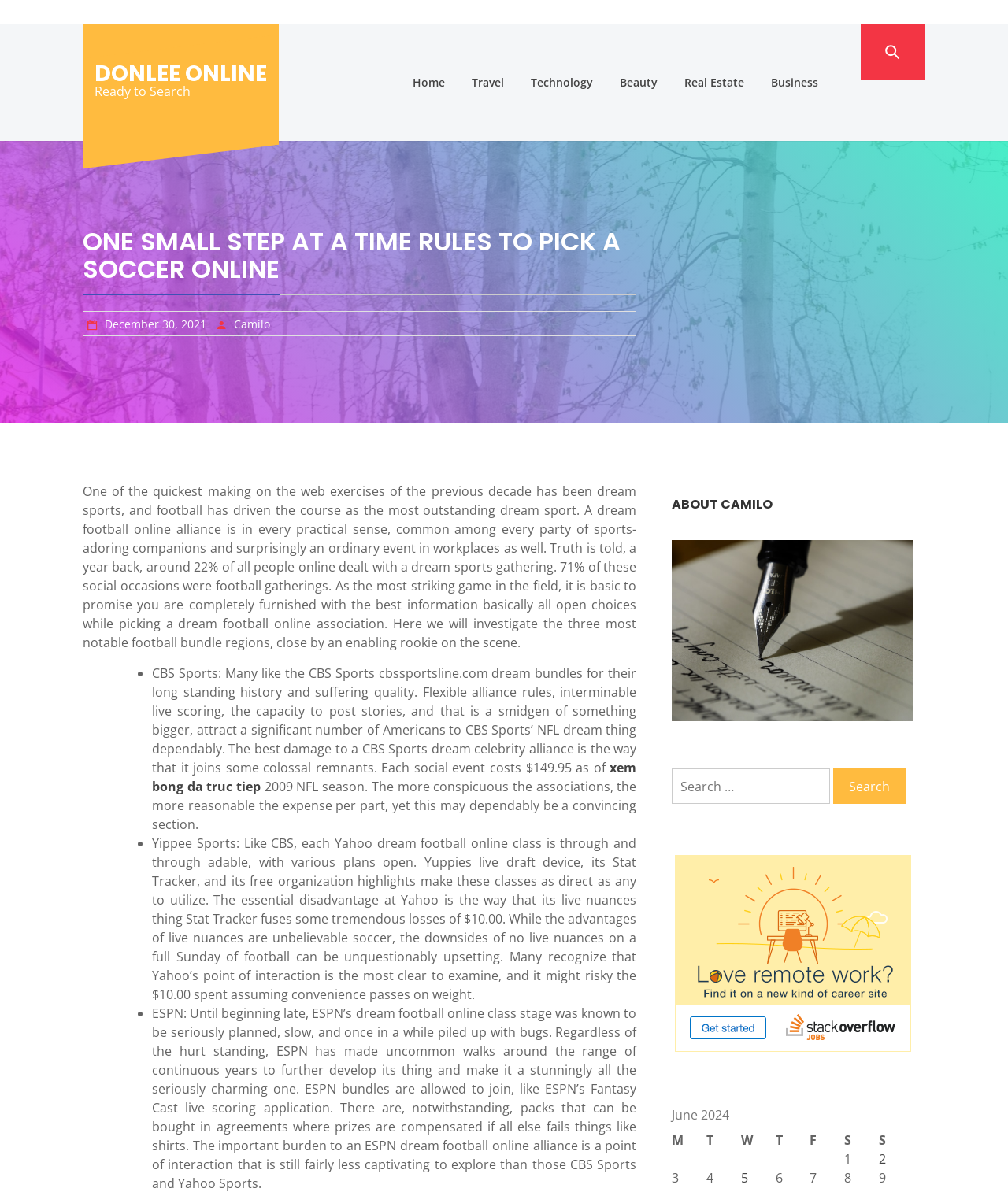Give a short answer to this question using one word or a phrase:
How many posts are listed in the table at the bottom of the webpage?

Several